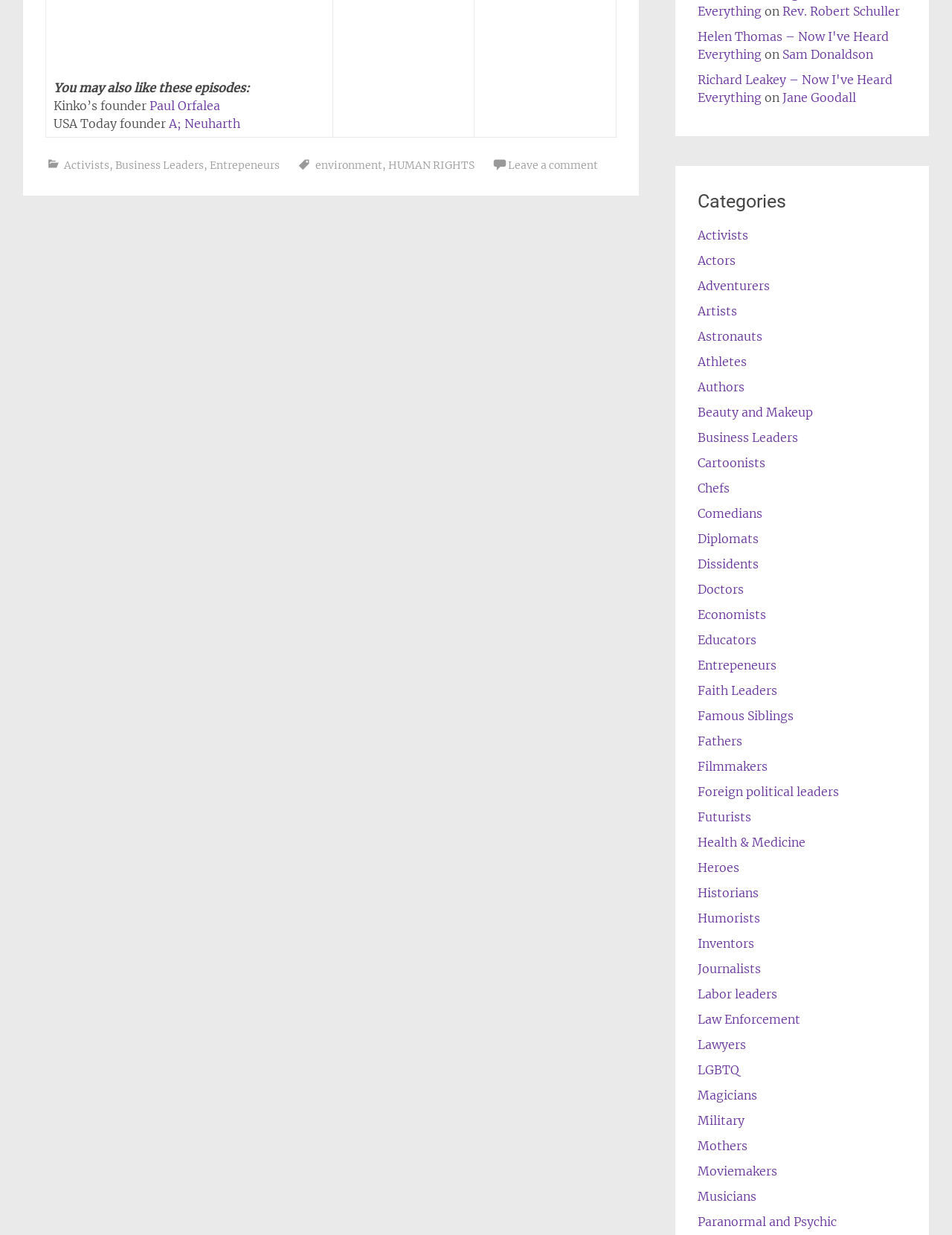Who is the first person mentioned on the webpage?
Look at the screenshot and respond with one word or a short phrase.

Paul Orfalea